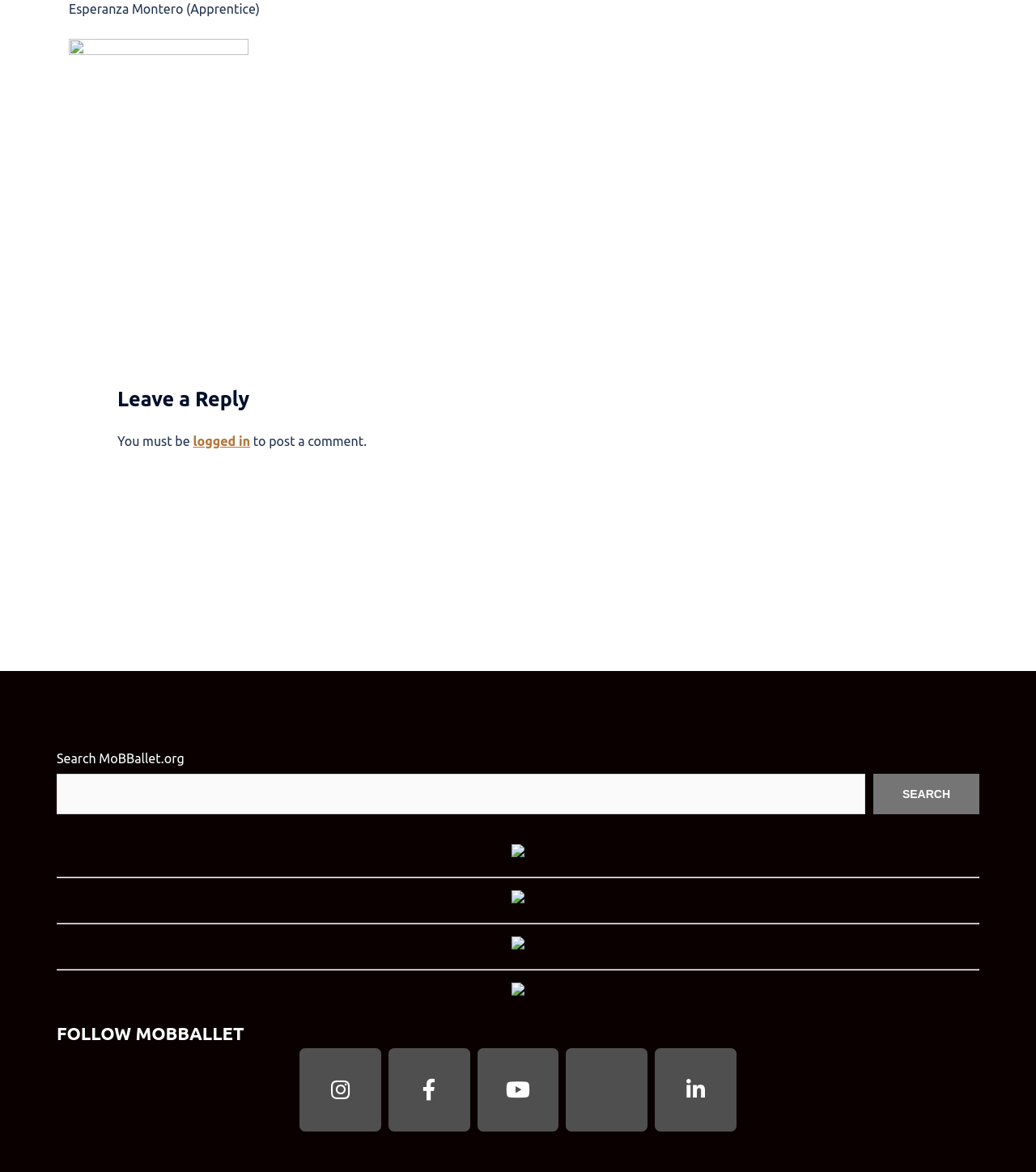Determine the bounding box of the UI component based on this description: "Search". The bounding box coordinates should be four float values between 0 and 1, i.e., [left, top, right, bottom].

[0.843, 0.66, 0.945, 0.695]